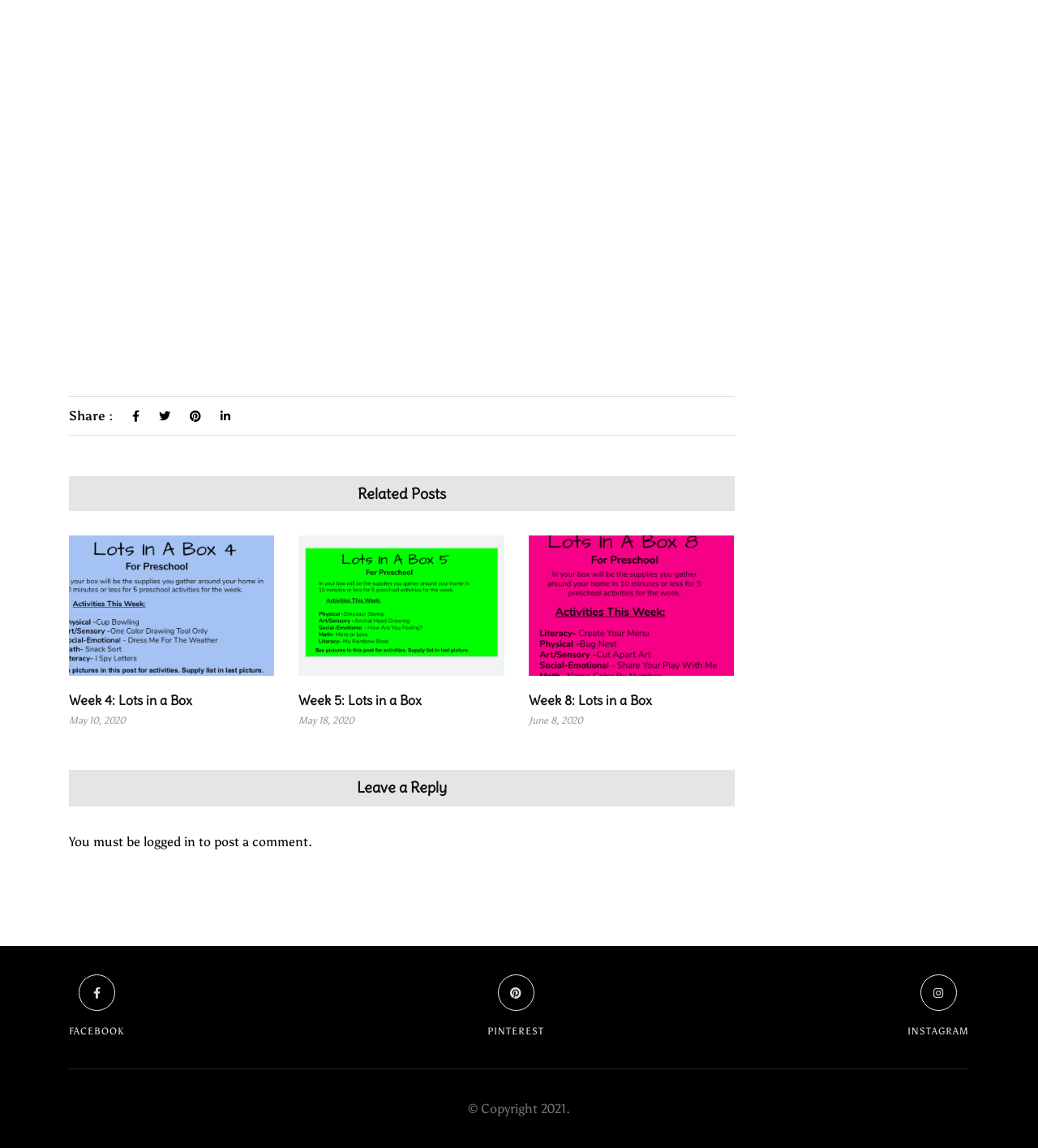Identify the bounding box coordinates of the clickable region necessary to fulfill the following instruction: "Share on Pinterest". The bounding box coordinates should be four float numbers between 0 and 1, i.e., [left, top, right, bottom].

[0.47, 0.849, 0.524, 0.906]